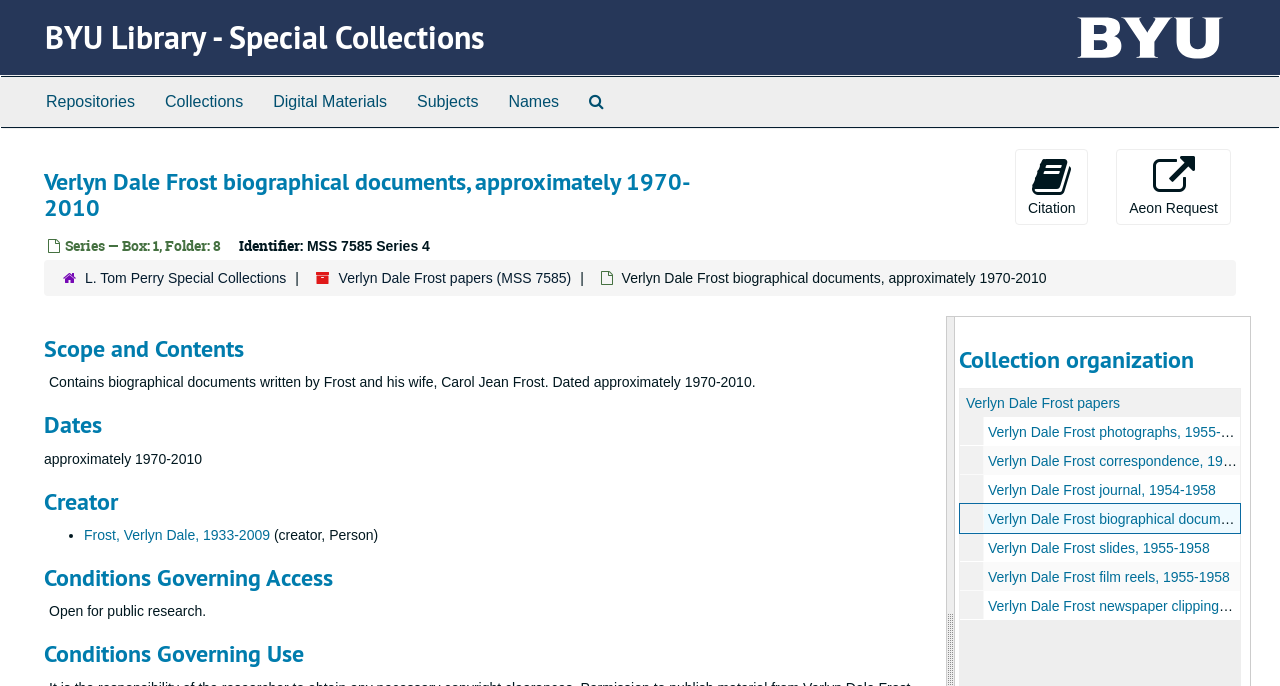What is the date range of the biographical documents?
Please provide a single word or phrase in response based on the screenshot.

approximately 1970-2010